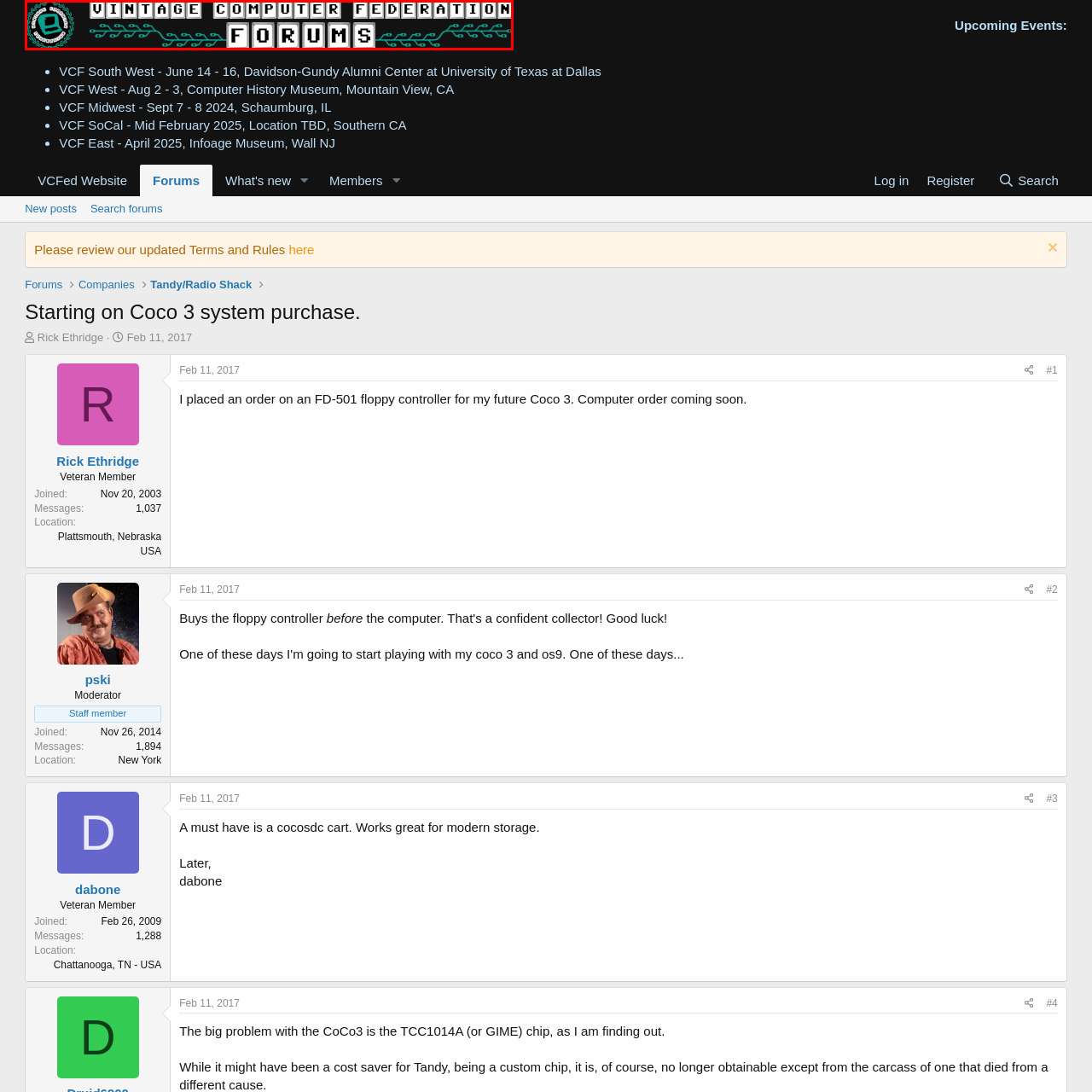Observe the image inside the red bounding box and respond to the question with a single word or phrase:
What type of font is used for the forum's name?

Retro, pixelated